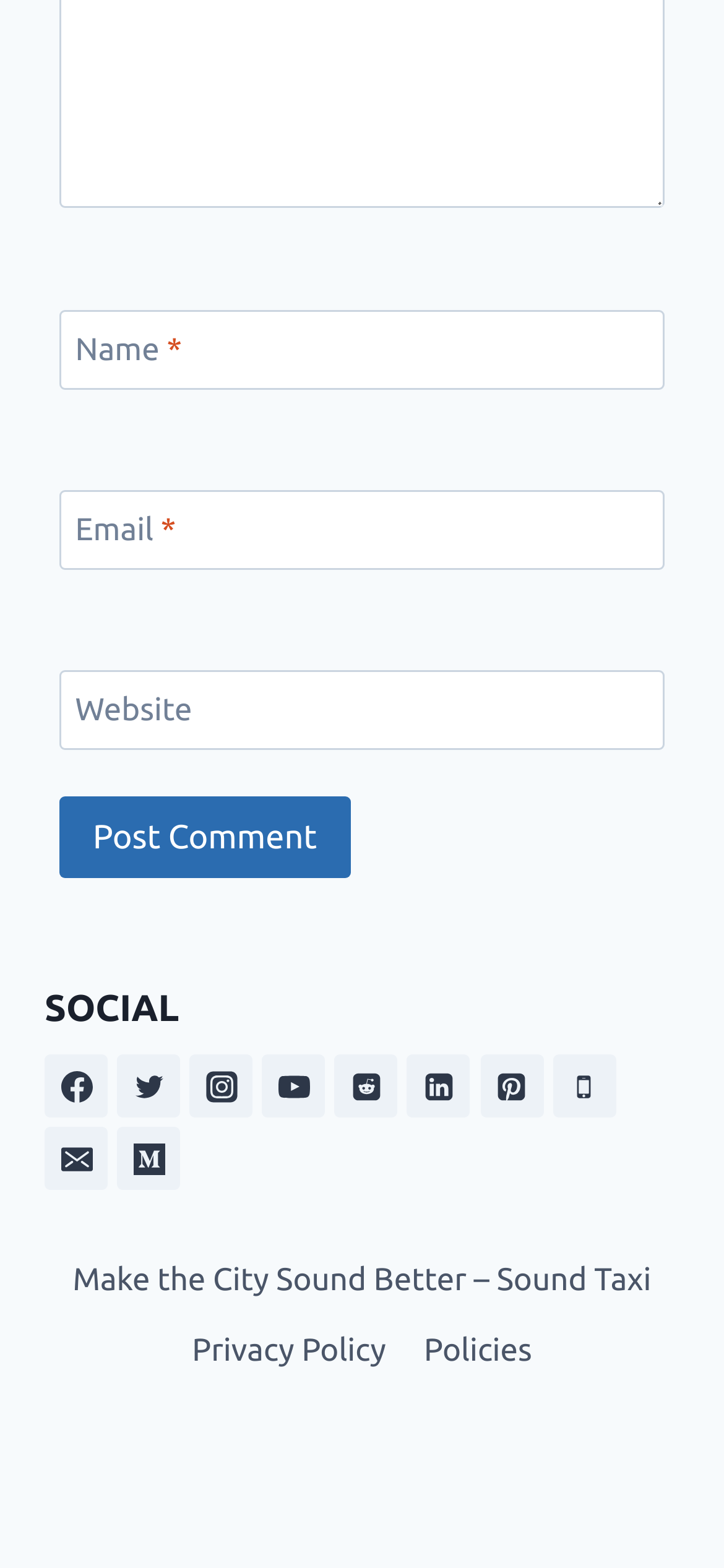Please identify the bounding box coordinates of the clickable area that will allow you to execute the instruction: "Click the Post Comment button".

[0.082, 0.508, 0.484, 0.56]